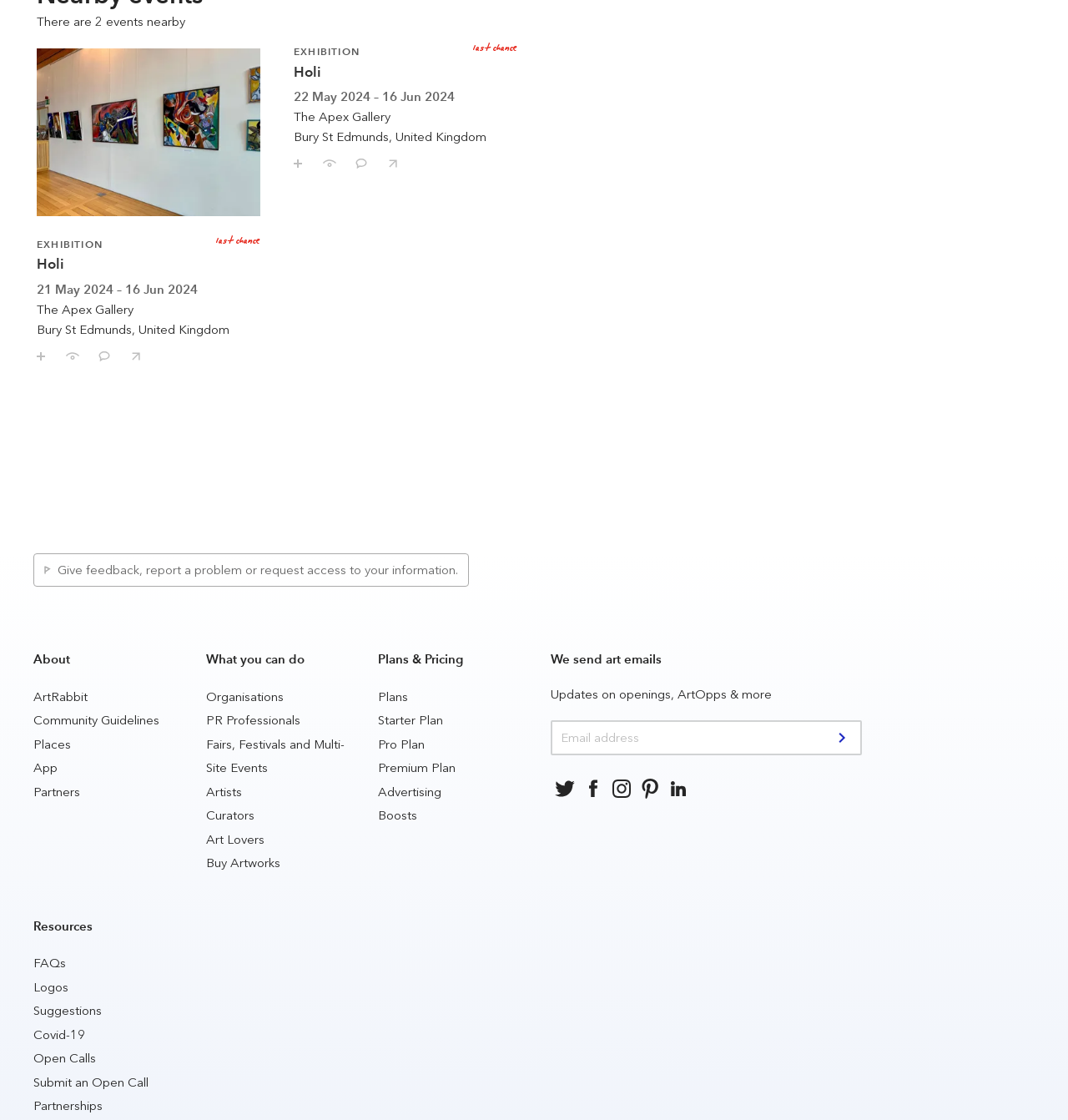Answer the question below with a single word or a brief phrase: 
What is the purpose of the 'Save Holi' button?

To save the event